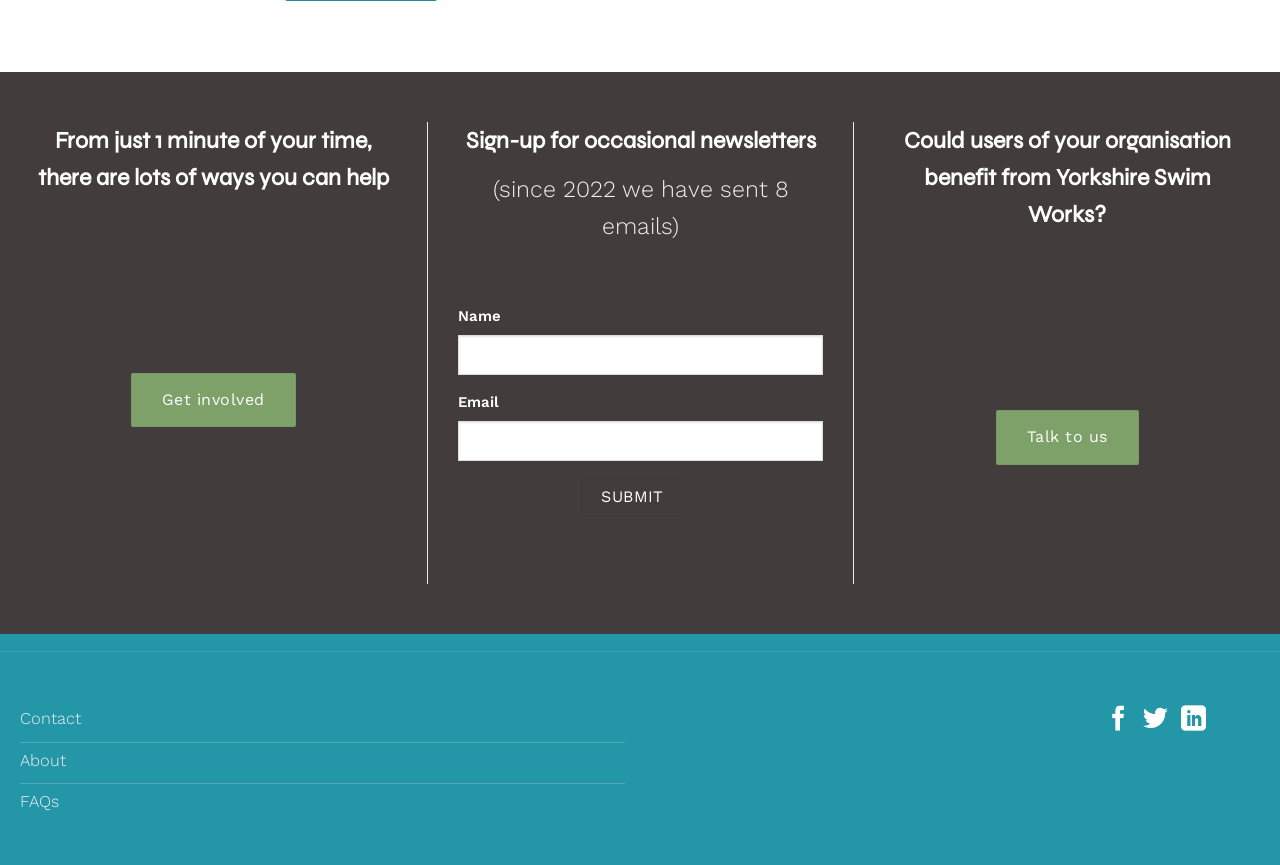How many emails have been sent since 2022?
Answer the question with as much detail as you can, using the image as a reference.

The webpage has a static text that says '(since 2022 we have sent 8 emails)', indicating that 8 emails have been sent since 2022.